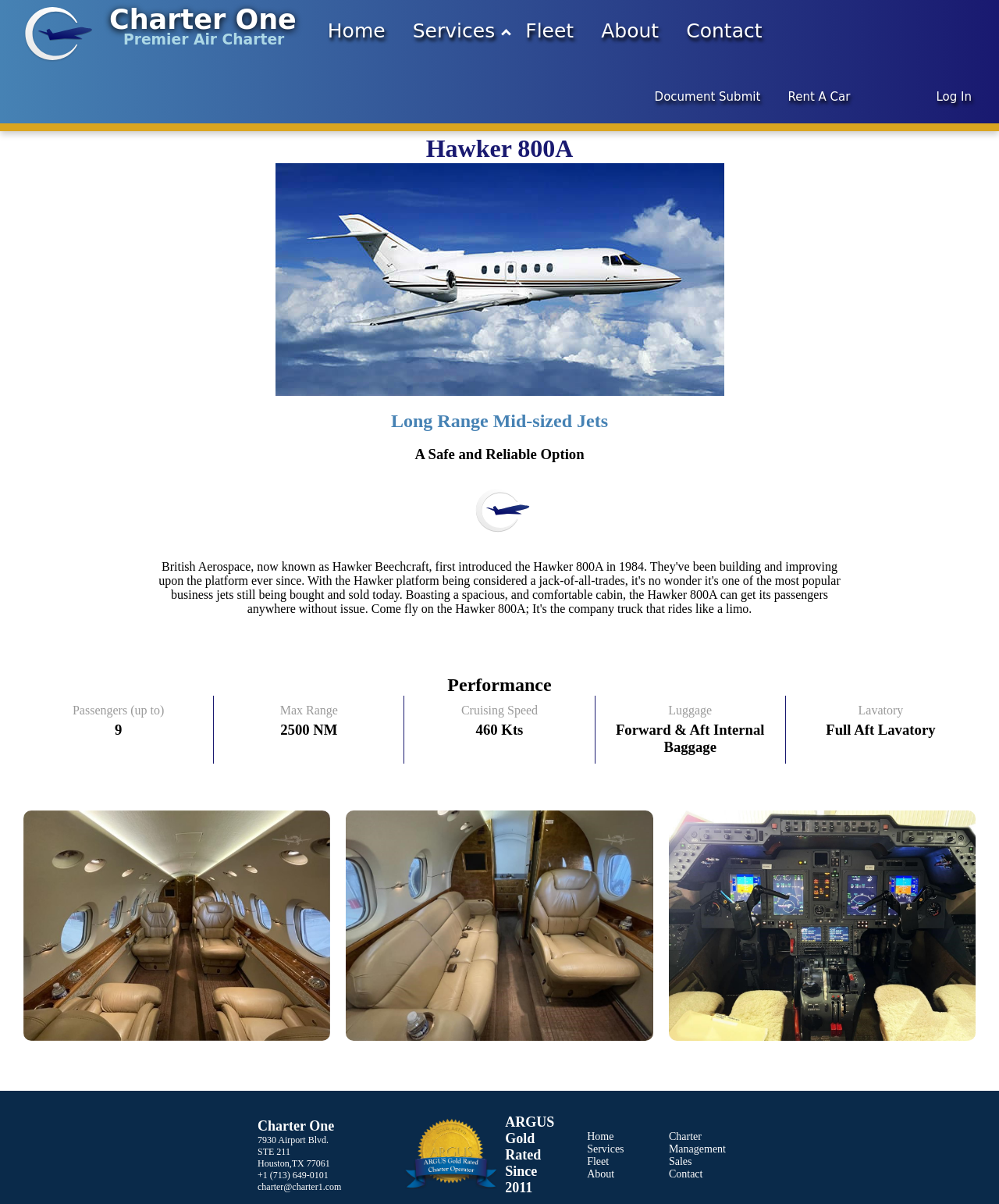With reference to the screenshot, provide a detailed response to the question below:
How many passengers can this jet hold?

The webpage has a section with specifications of the jet, including a heading '9' next to the label 'Passengers (up to)', indicating that the jet can hold up to 9 passengers.